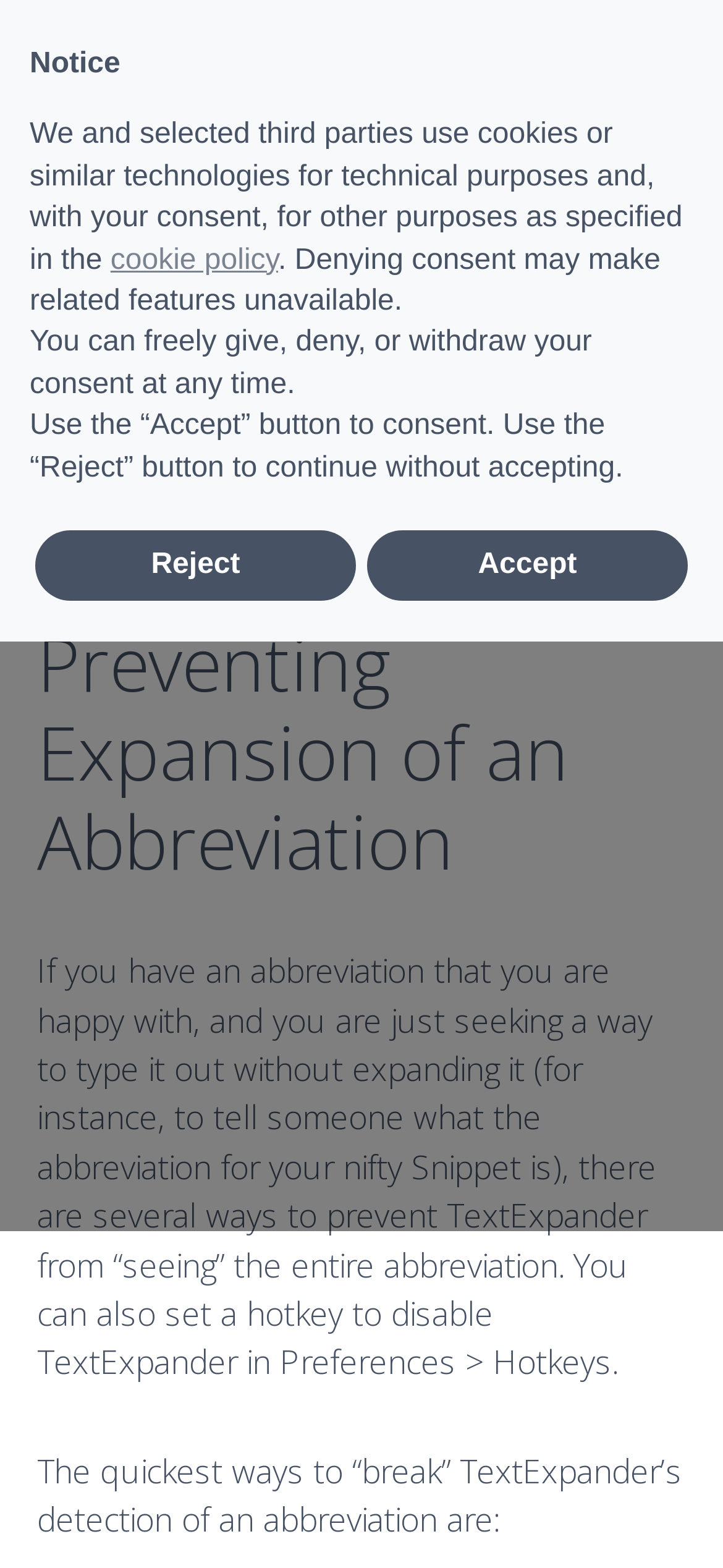Identify and provide the bounding box for the element described by: "Contact Sales".

[0.536, 0.0, 0.795, 0.04]